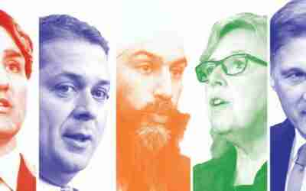What is the theme of the accompanying article?
Use the image to answer the question with a single word or phrase.

Leadership and identity